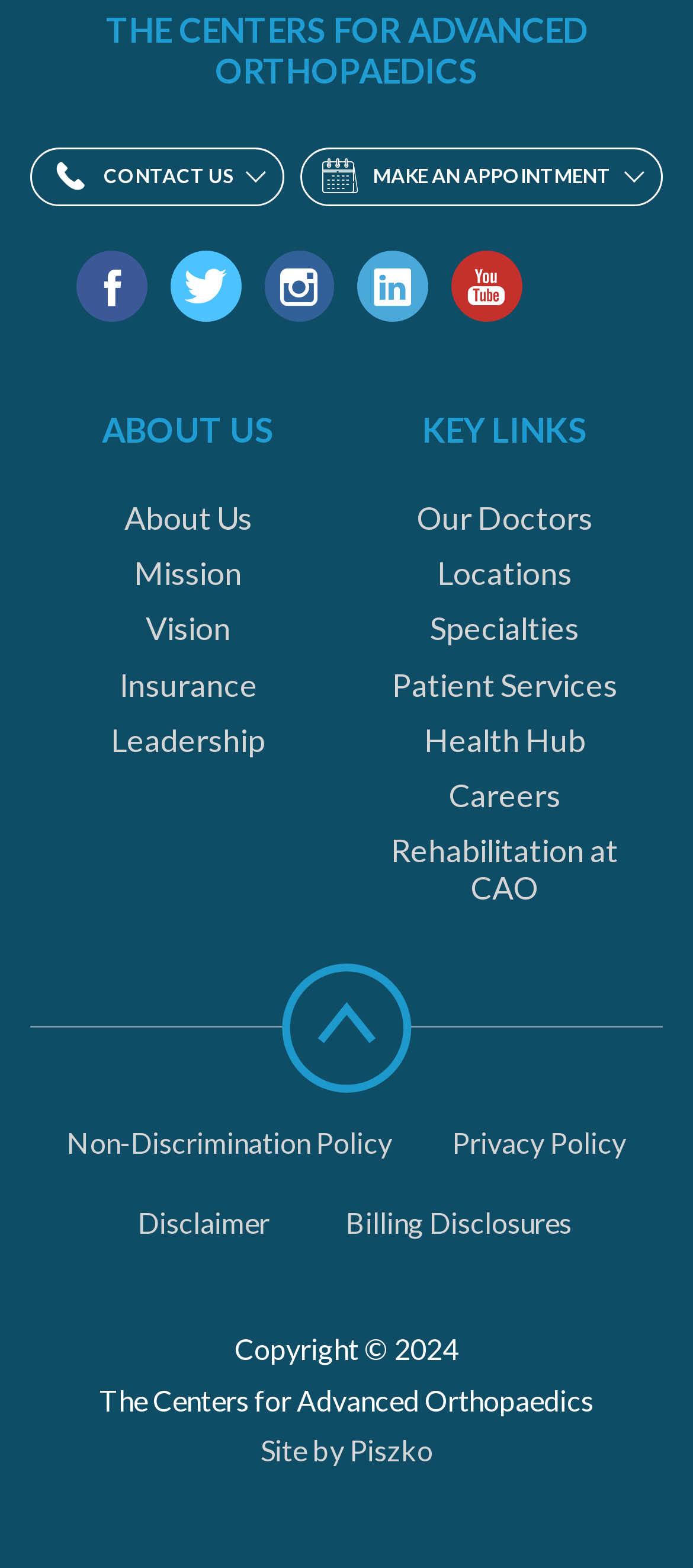What is the purpose of the 'Scroll to top' button?
Answer the question in a detailed and comprehensive manner.

The 'Scroll to top' button is located at the bottom of the webpage, and its purpose is to allow users to quickly scroll back to the top of the page, making it easier to navigate the website.